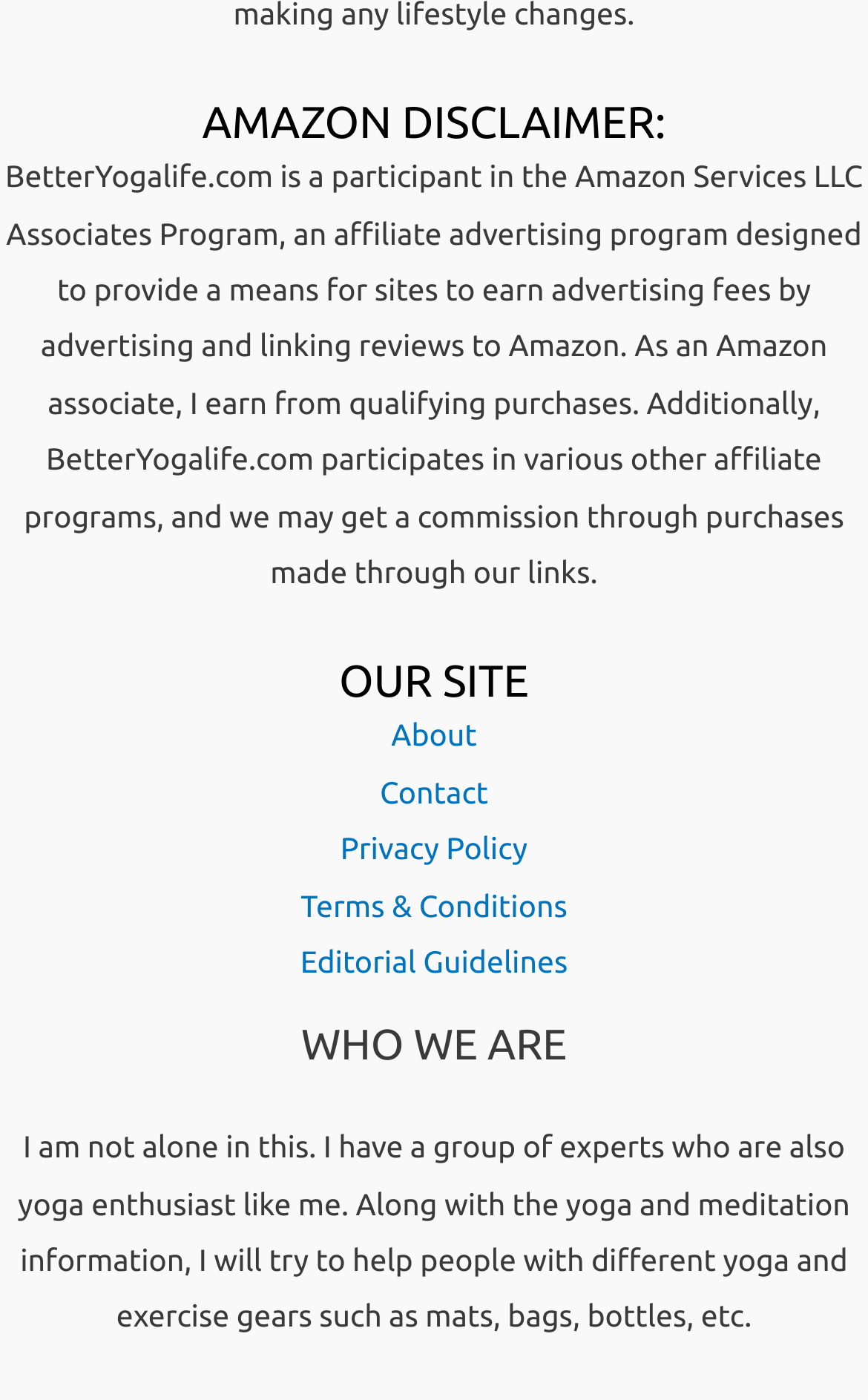Answer the following query concisely with a single word or phrase:
What is the purpose of the website?

To provide yoga and exercise information